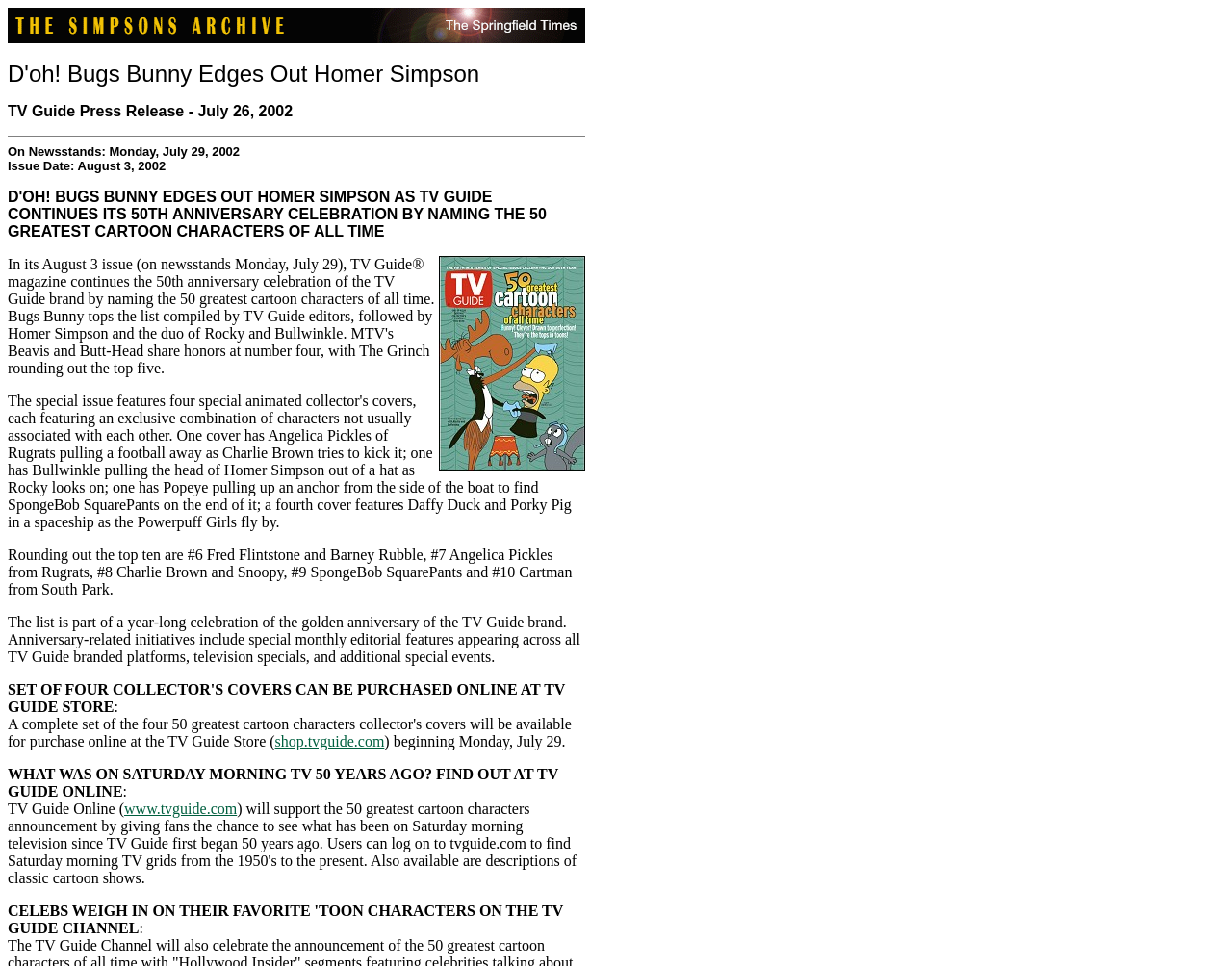What is the event starting on Monday, July 29?
Could you please answer the question thoroughly and with as much detail as possible?

I found the event by reading the text ') beginning Monday, July 29.' which is located at the bottom of the webpage, next to the link 'shop.tvguide.com'.